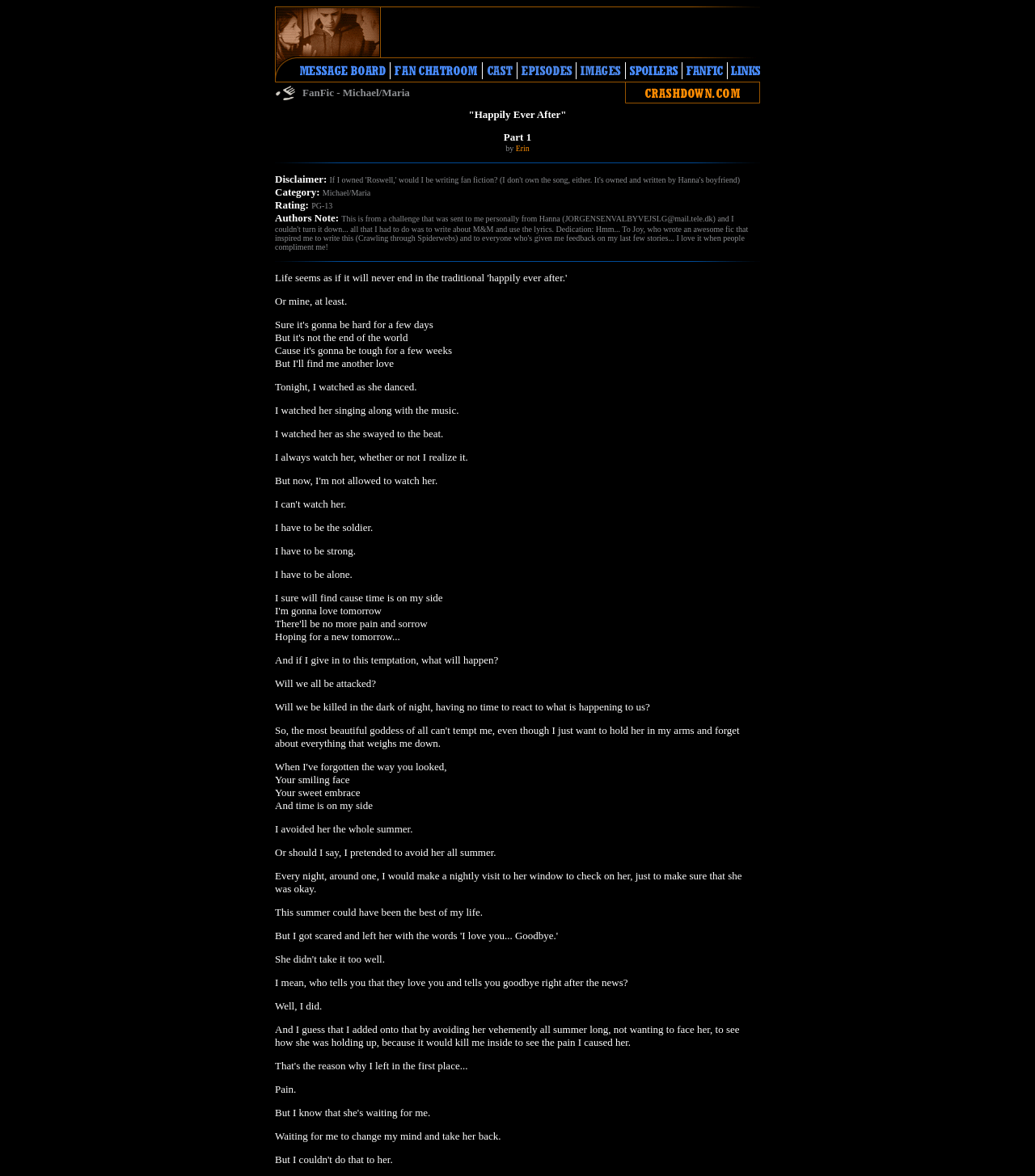Describe all significant elements and features of the webpage.

The webpage is a fan fiction story titled "Roswell: Crashdown" with a focus on the characters Michael and Maria. The page is divided into several sections, each containing various elements such as images, links, and text.

At the top of the page, there is a table with several rows, each containing an image, a link, or an advertisement. The first row has an image, followed by a row with a link and an image, and then an advertisement. The next few rows have a similar pattern, with a mix of images and links.

Below this table, there is a section with a heading "FanFic - Michael/Maria" and a table with two rows. The first row has an image, and the second row has a link and an image.

The main content of the page is a fan fiction story, which starts with a disclaimer and an author's note. The story is divided into paragraphs, each with a few lines of text. The text is written in a poetic style, with the narrator describing their feelings and observations about the character Maria.

Throughout the story, there are several images scattered throughout the text, breaking up the paragraphs and adding visual interest to the page. The images are not explicitly described, but they appear to be related to the story and its characters.

At the bottom of the page, there are a few more images and links, including a link to the author's profile and a dedication to other fans of the Roswell series.

Overall, the webpage is a creative and expressive fan fiction story, with a focus on the characters and their relationships. The use of images and links adds to the visual appeal of the page, making it an engaging read for fans of the series.